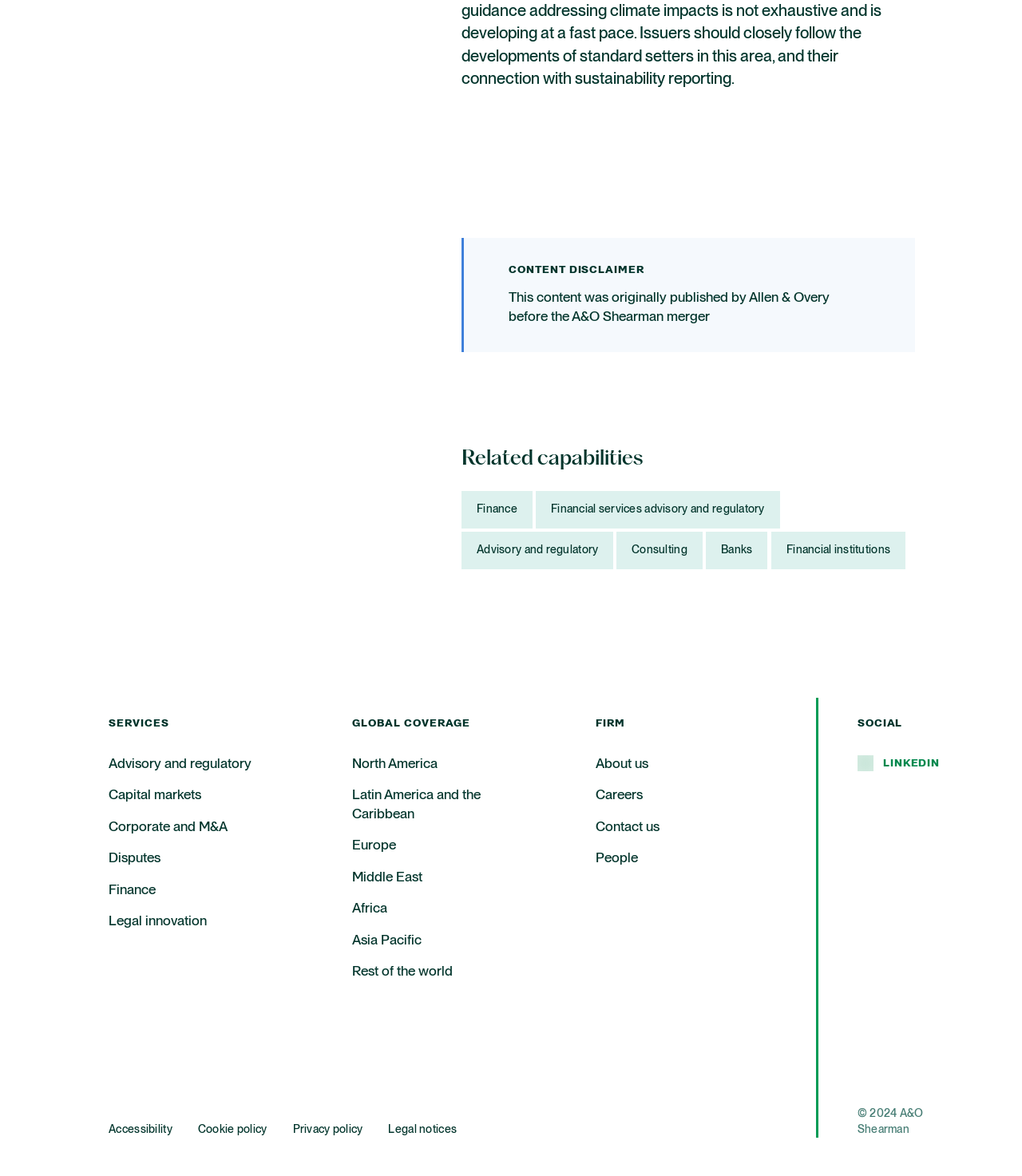Carefully observe the image and respond to the question with a detailed answer:
How many regions are listed under global coverage?

Under the 'GLOBAL COVERAGE' heading, there are 7 regions listed: North America, Latin America and the Caribbean, Europe, Middle East, Africa, Asia Pacific, and Rest of the world.